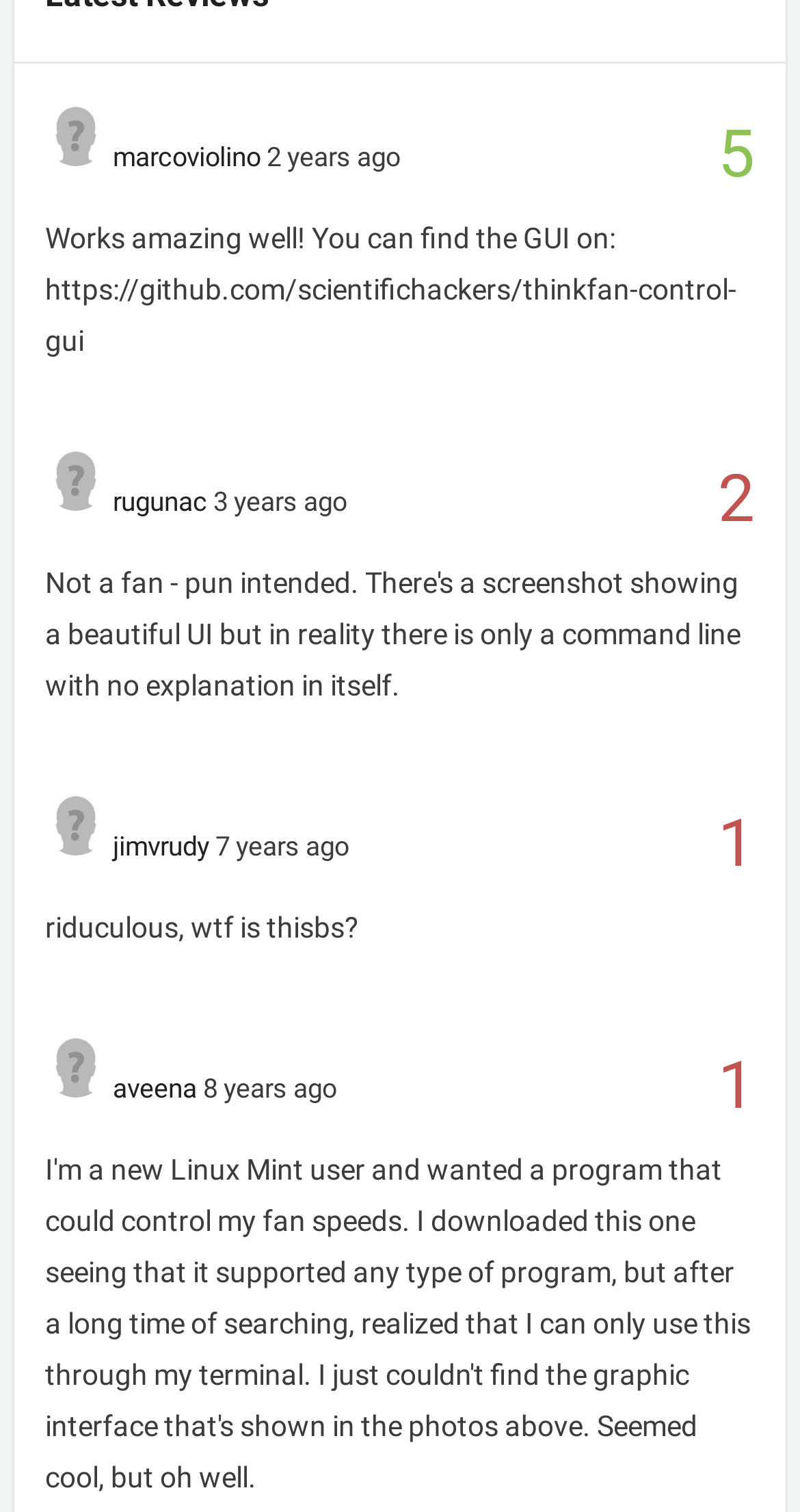What is the username of the latest commenter? Analyze the screenshot and reply with just one word or a short phrase.

marcoviolino